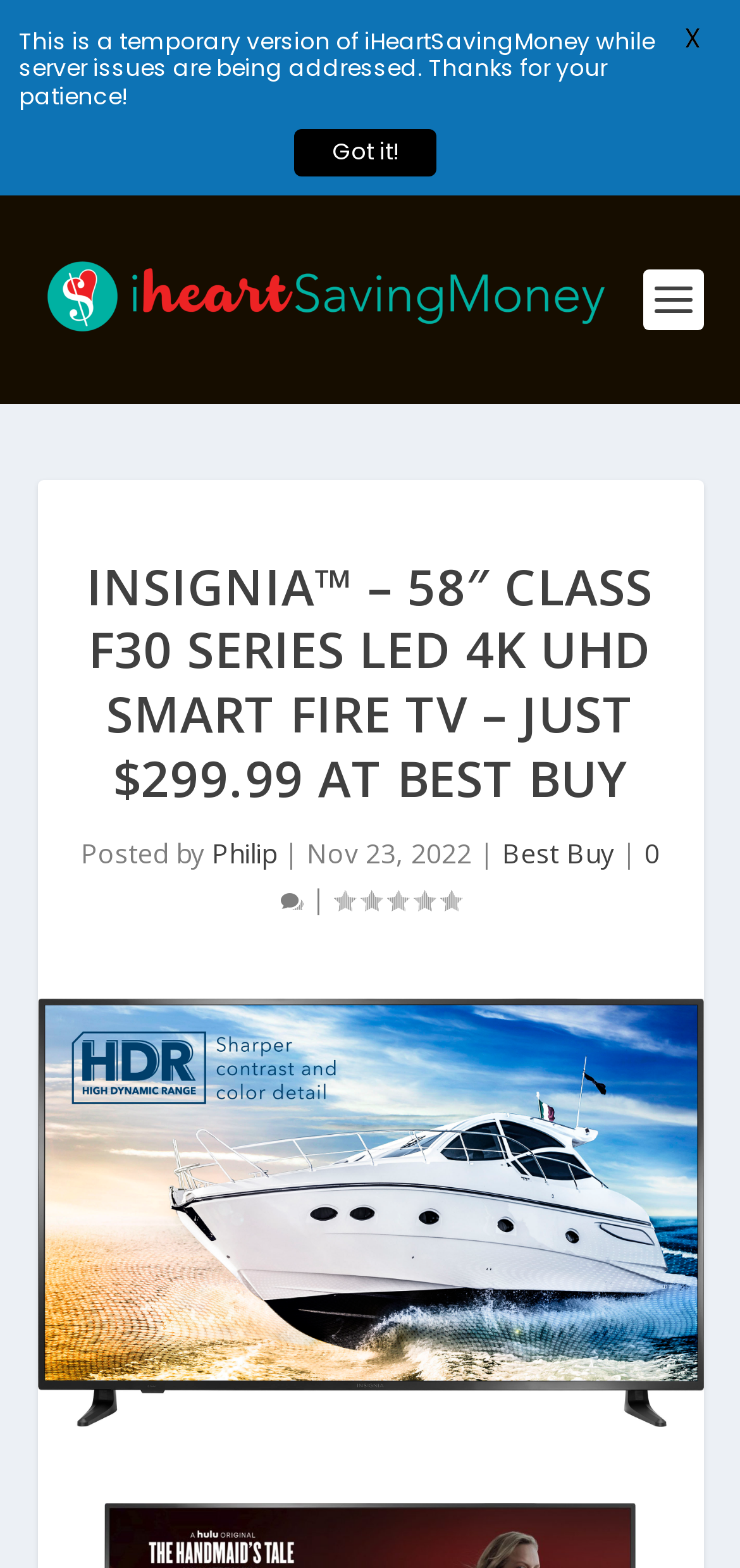Give a concise answer of one word or phrase to the question: 
What is the price of the Insignia TV?

$299.99